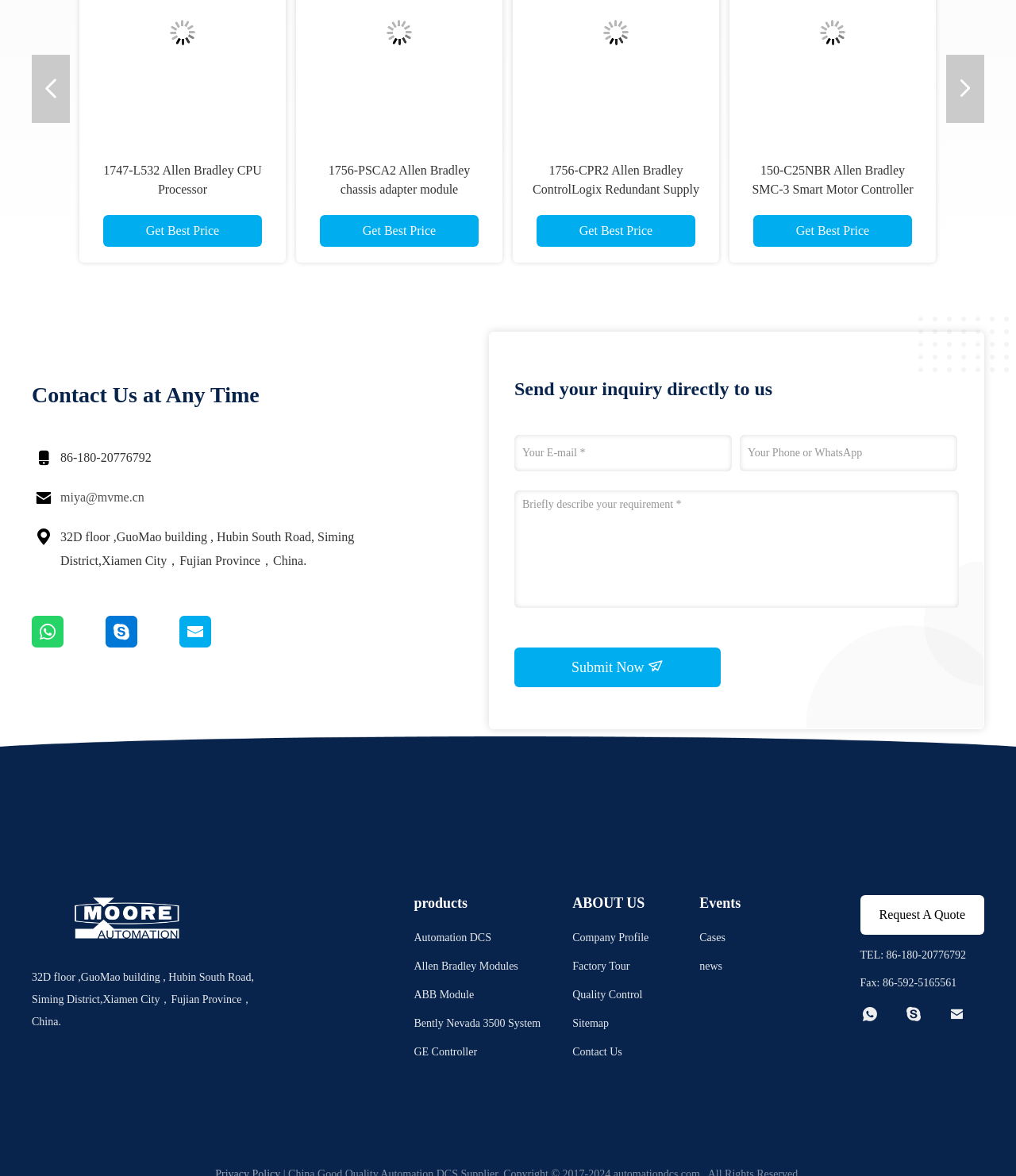How many ways can you contact the company?
Please answer the question with as much detail and depth as you can.

I counted the number of contact methods listed on the page, including phone, WhatsApp, email, Skype, and a contact form, and there are 5 ways to contact the company.